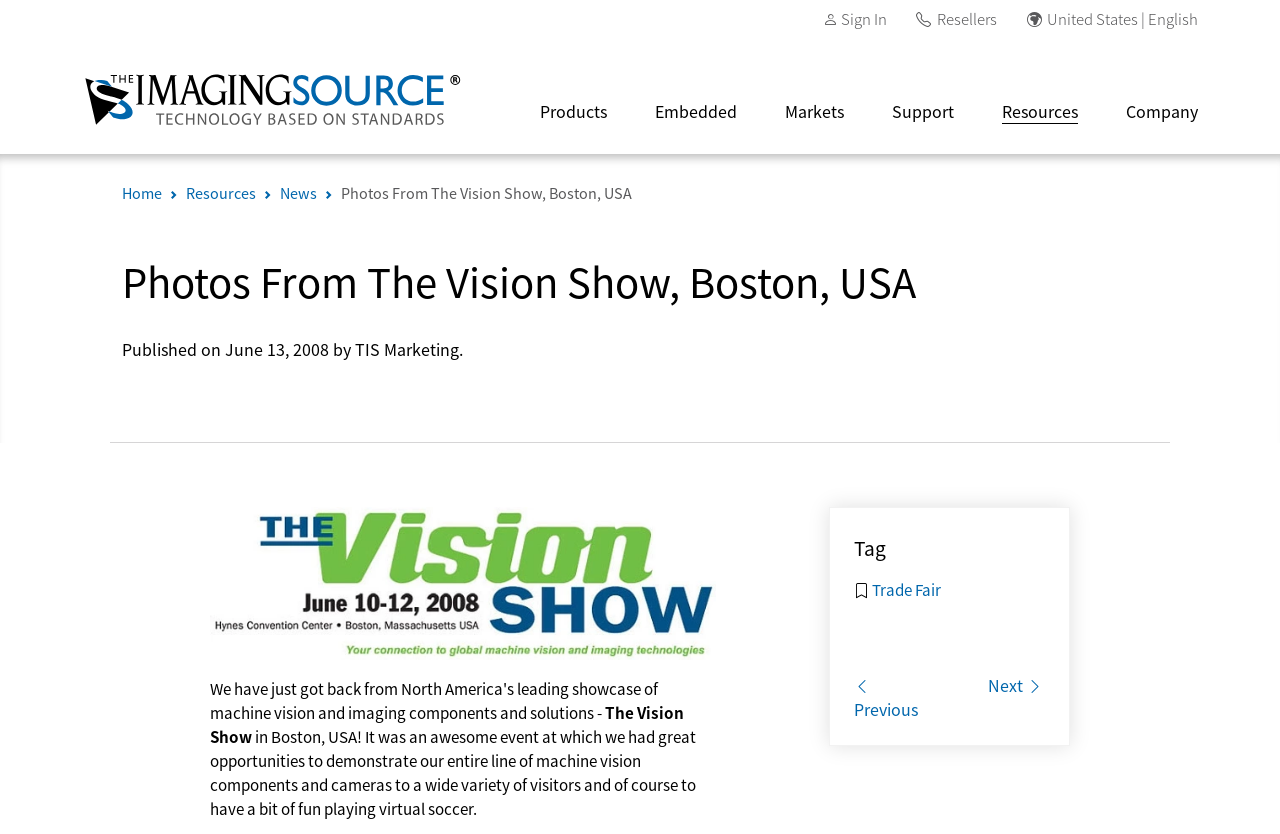Can you look at the image and give a comprehensive answer to the question:
What event is being described?

I found the event name by reading the heading 'Photos From The Vision Show, Boston, USA' and the accompanying text, which mentions the event as an 'awesome event'.